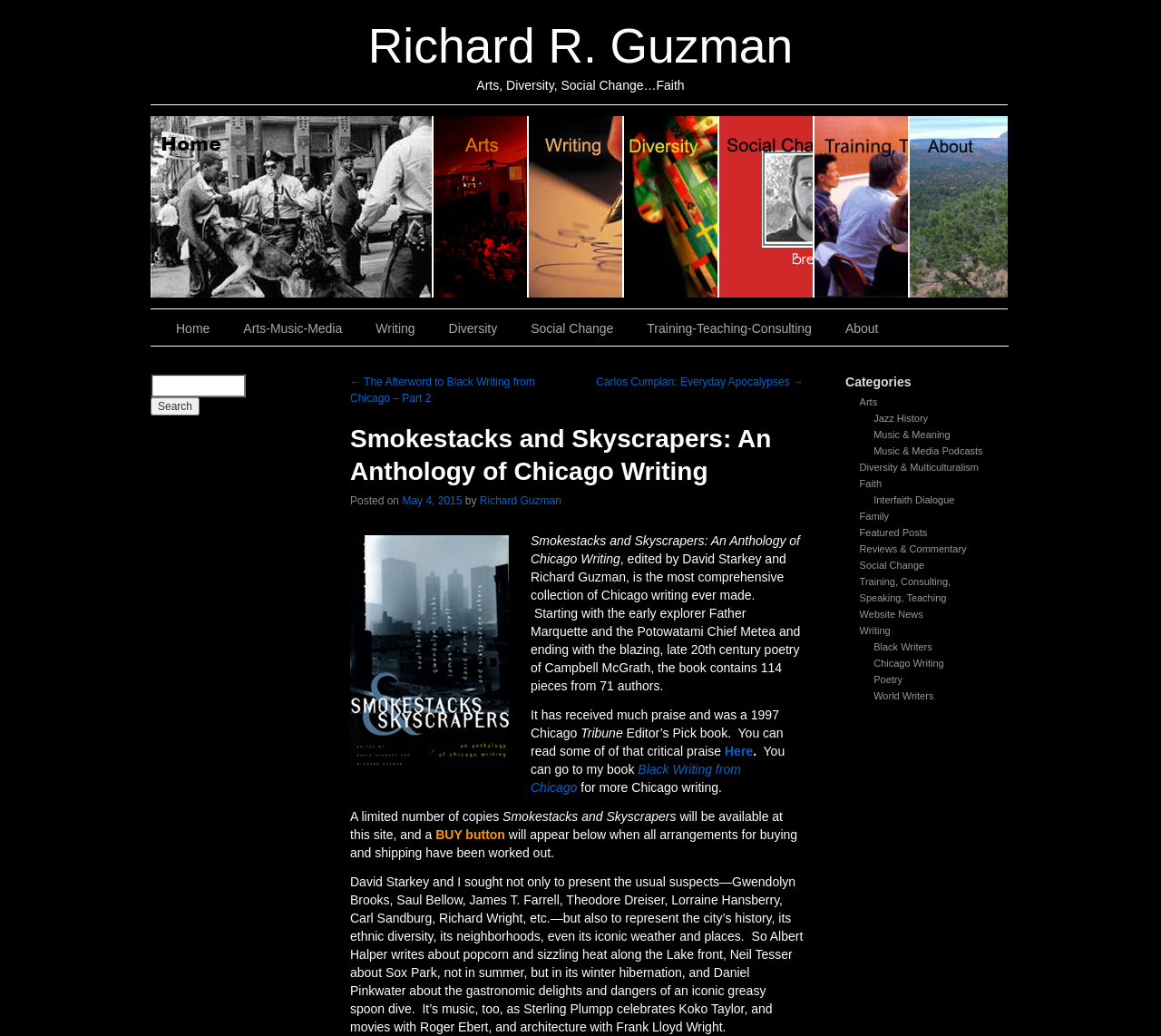Please determine the bounding box coordinates, formatted as (top-left x, top-left y, bottom-right x, bottom-right y), with all values as floating point numbers between 0 and 1. Identify the bounding box of the region described as: Music & Meaning

[0.752, 0.414, 0.818, 0.425]